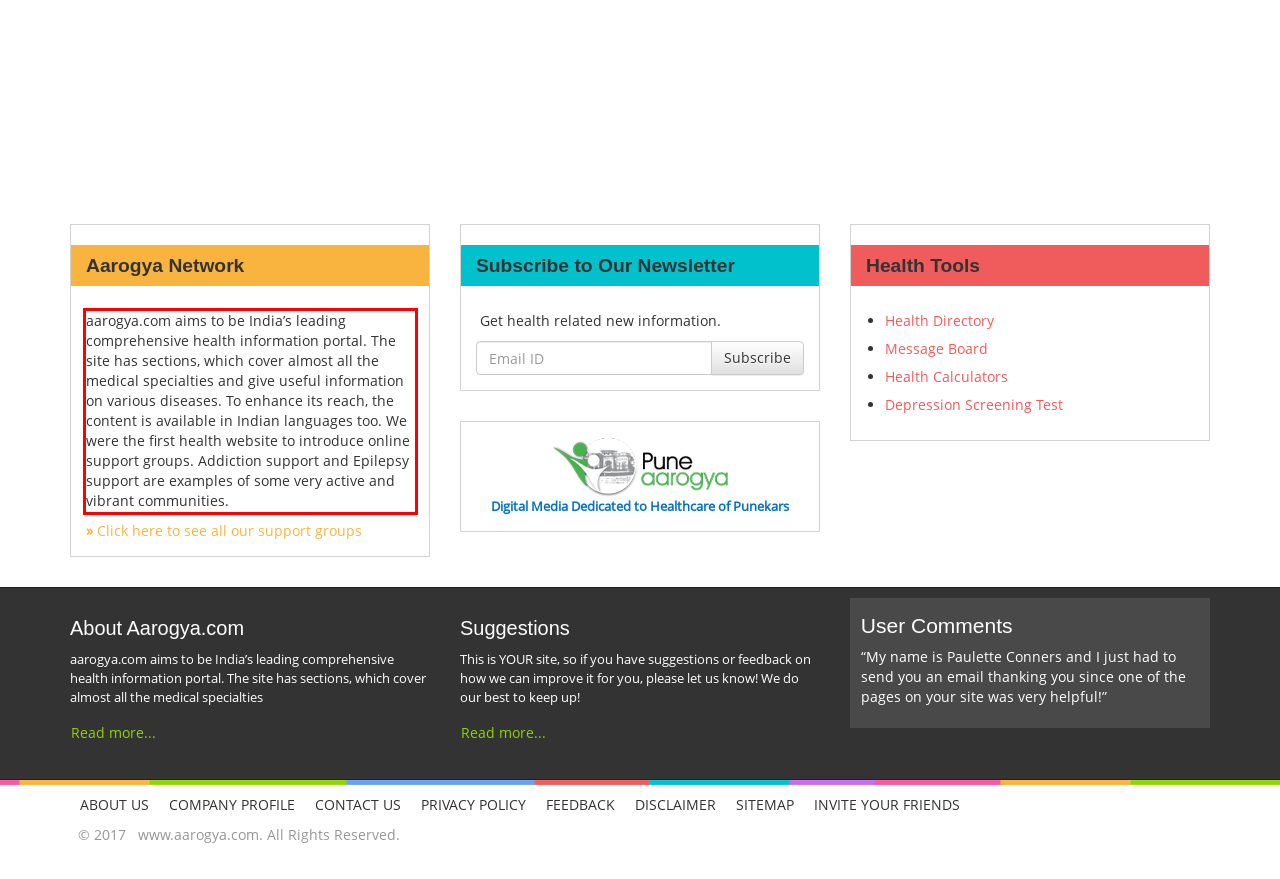You are given a screenshot with a red rectangle. Identify and extract the text within this red bounding box using OCR.

aarogya.com aims to be India’s leading comprehensive health information portal. The site has sections, which cover almost all the medical specialties and give useful information on various diseases. To enhance its reach, the content is available in Indian languages too. We were the first health website to introduce online support groups. Addiction support and Epilepsy support are examples of some very active and vibrant communities.